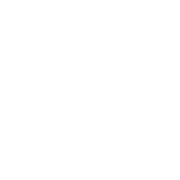Examine the image and give a thorough answer to the following question:
What is the tone of the image?

The image conveys a sense of community and professionalism, which is integral to LBCG's branding narrative, suggesting that the tone of the image is professional and collaborative.